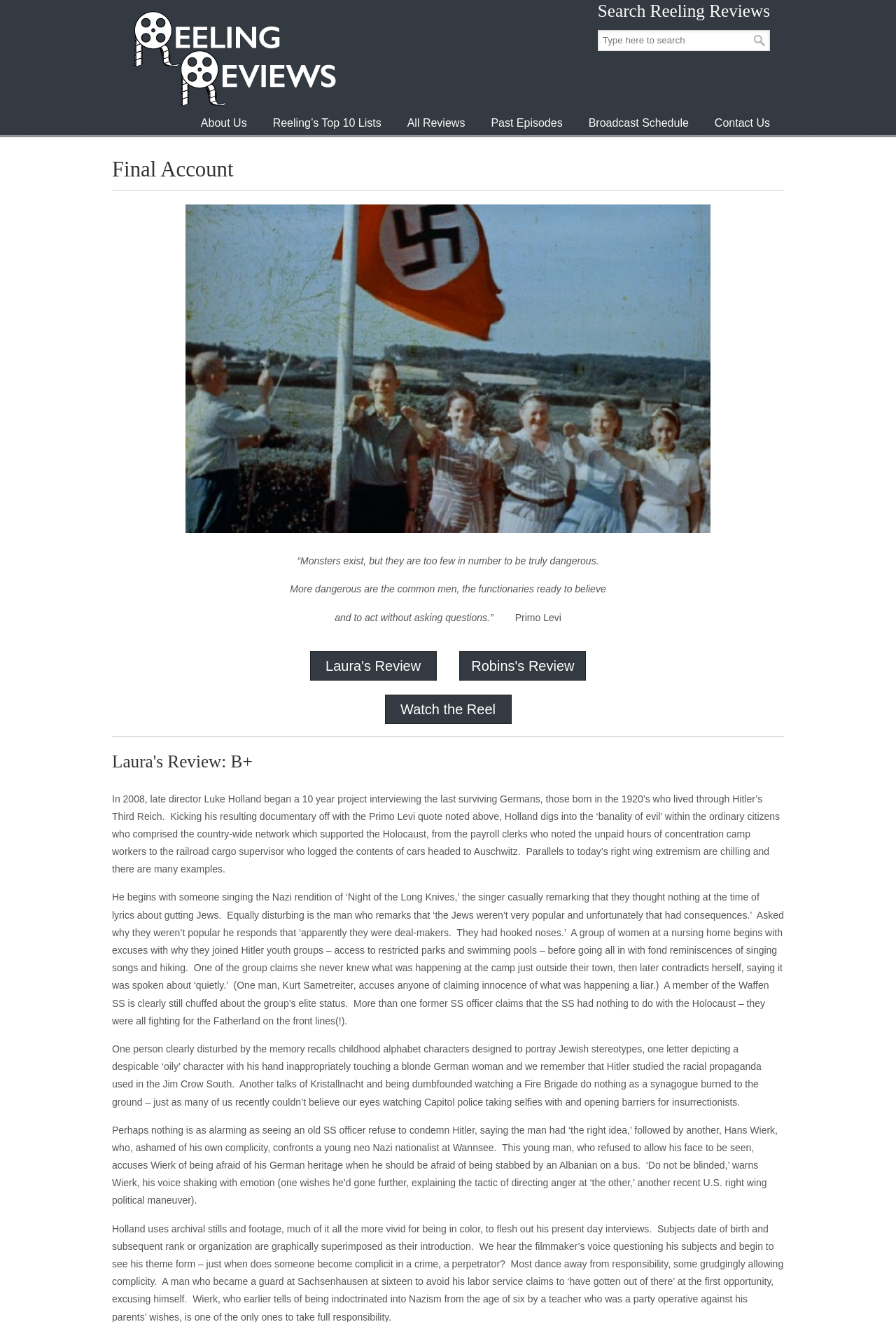Can you show the bounding box coordinates of the region to click on to complete the task described in the instruction: "Search Reeling Reviews"?

[0.667, 0.023, 0.859, 0.039]